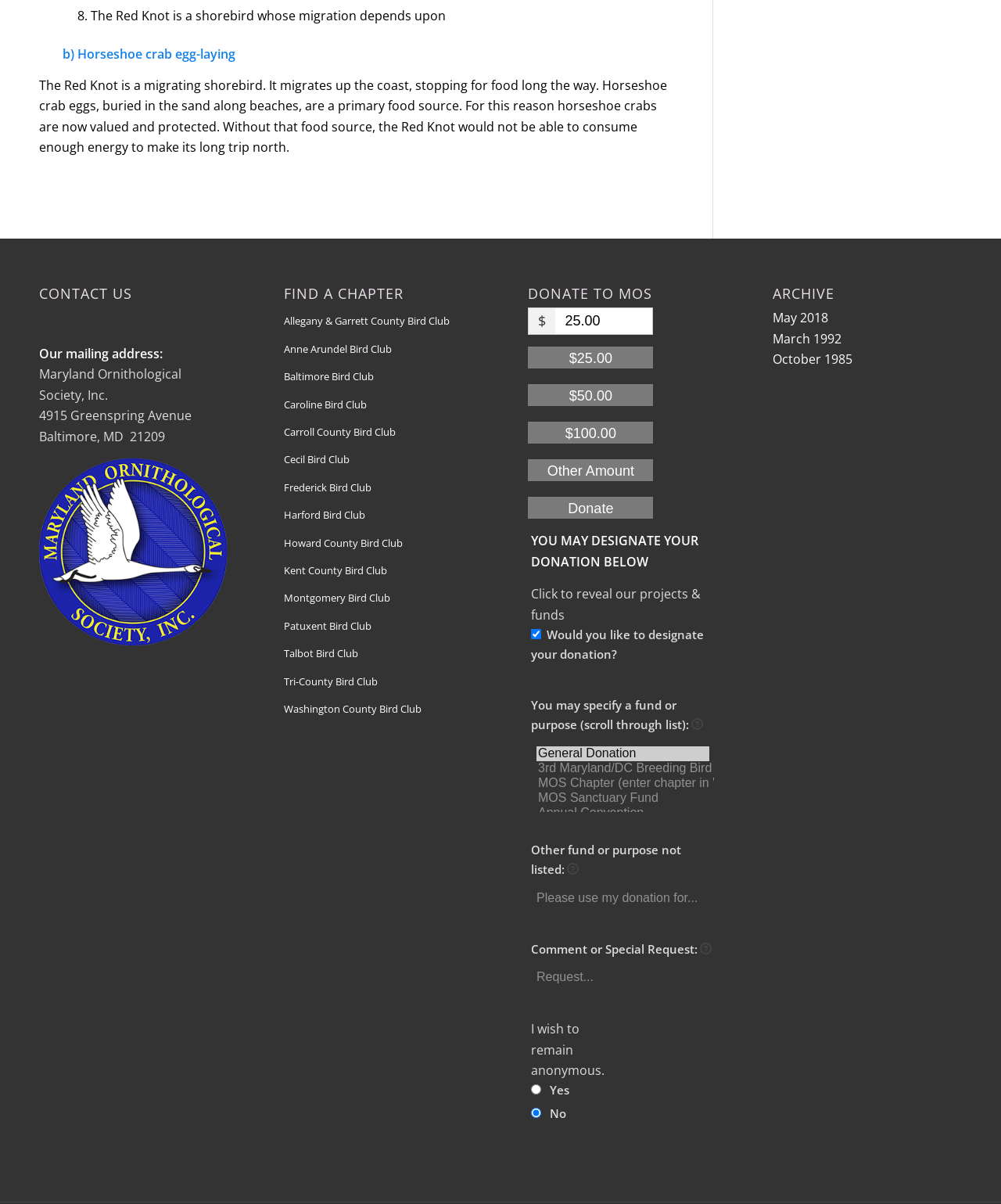Find the bounding box coordinates of the element's region that should be clicked in order to follow the given instruction: "Select a chapter to find". The coordinates should consist of four float numbers between 0 and 1, i.e., [left, top, right, bottom].

[0.283, 0.256, 0.472, 0.279]